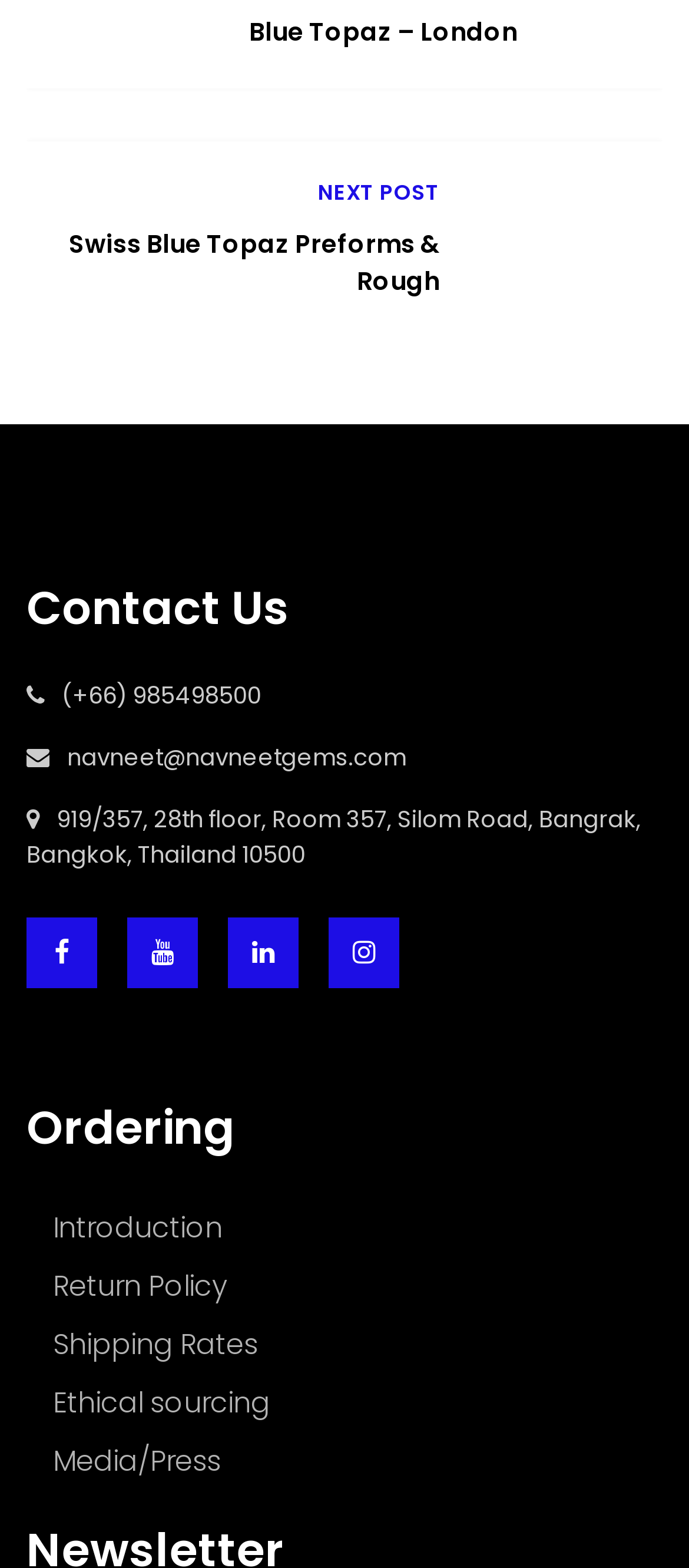Analyze the image and give a detailed response to the question:
What is the company's contact number?

The contact number can be found in the 'Contact Us' section, which is located in the middle of the webpage. It is displayed as a static text element with the phone number (+66) 985498500.